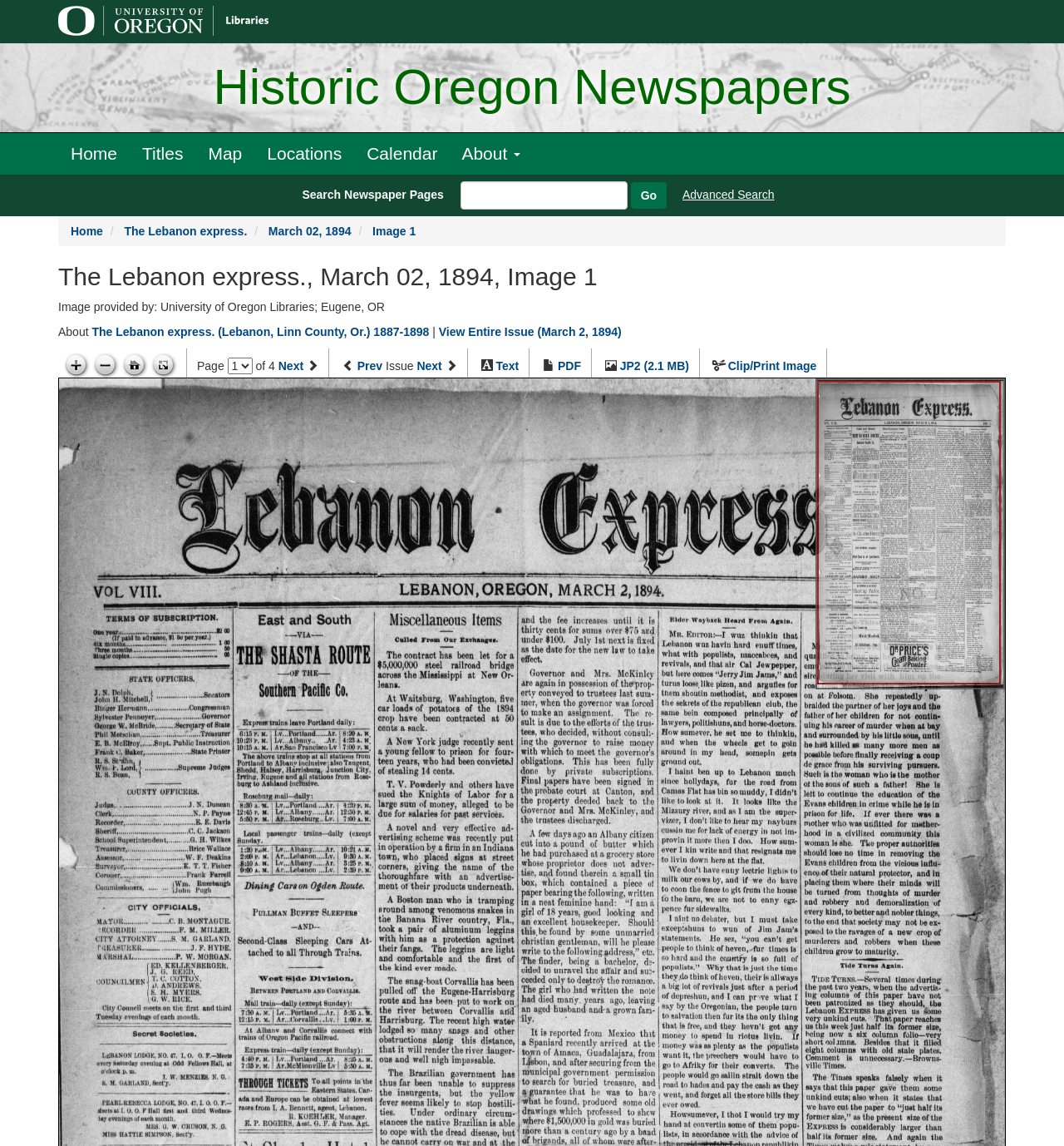Determine the bounding box coordinates of the UI element described below. Use the format (top-left x, top-left y, bottom-right x, bottom-right y) with floating point numbers between 0 and 1: alt="University of Oregon Libraries"

[0.055, 0.005, 0.252, 0.034]